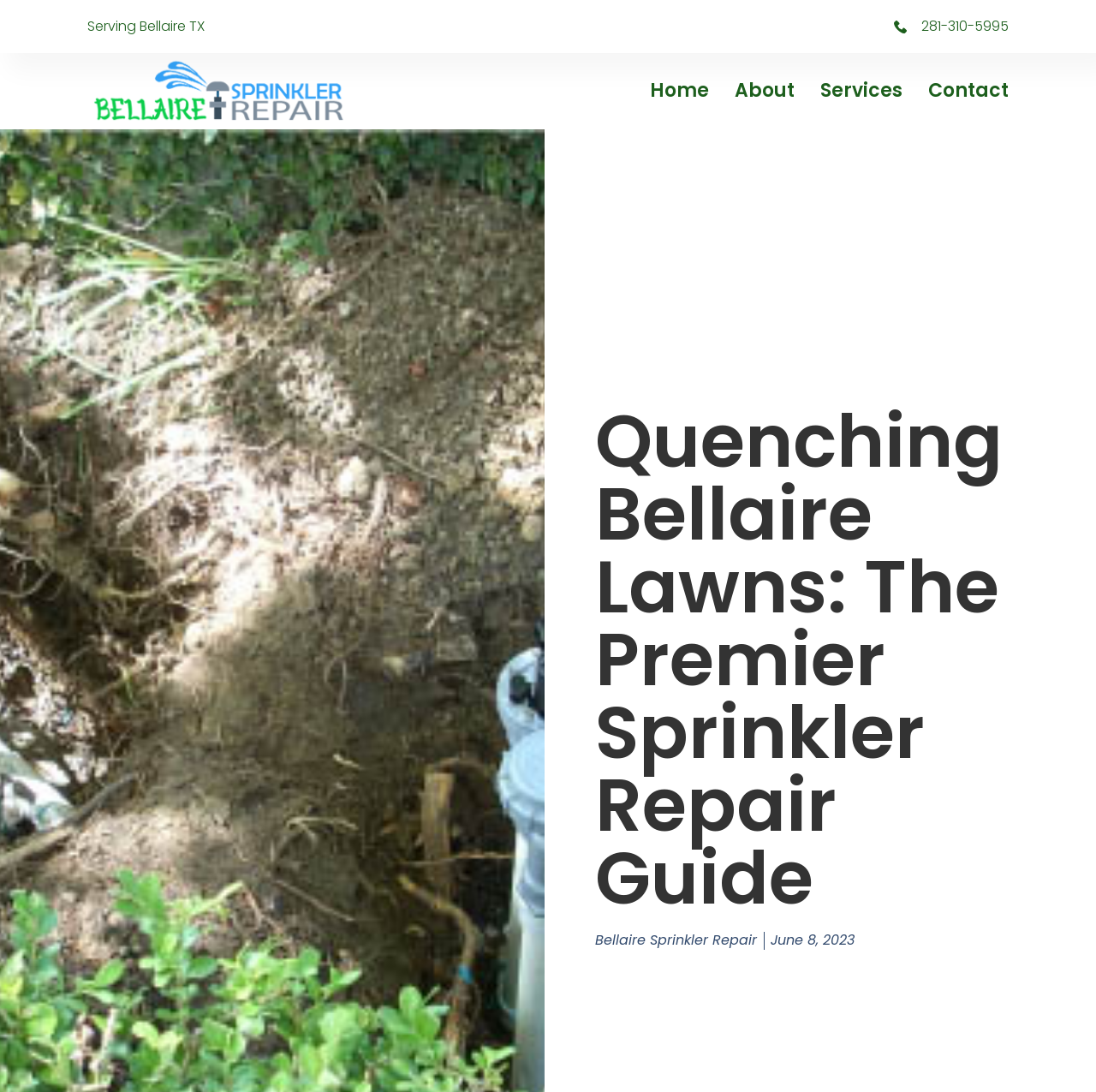Respond to the question below with a concise word or phrase:
How many navigation links are there?

4